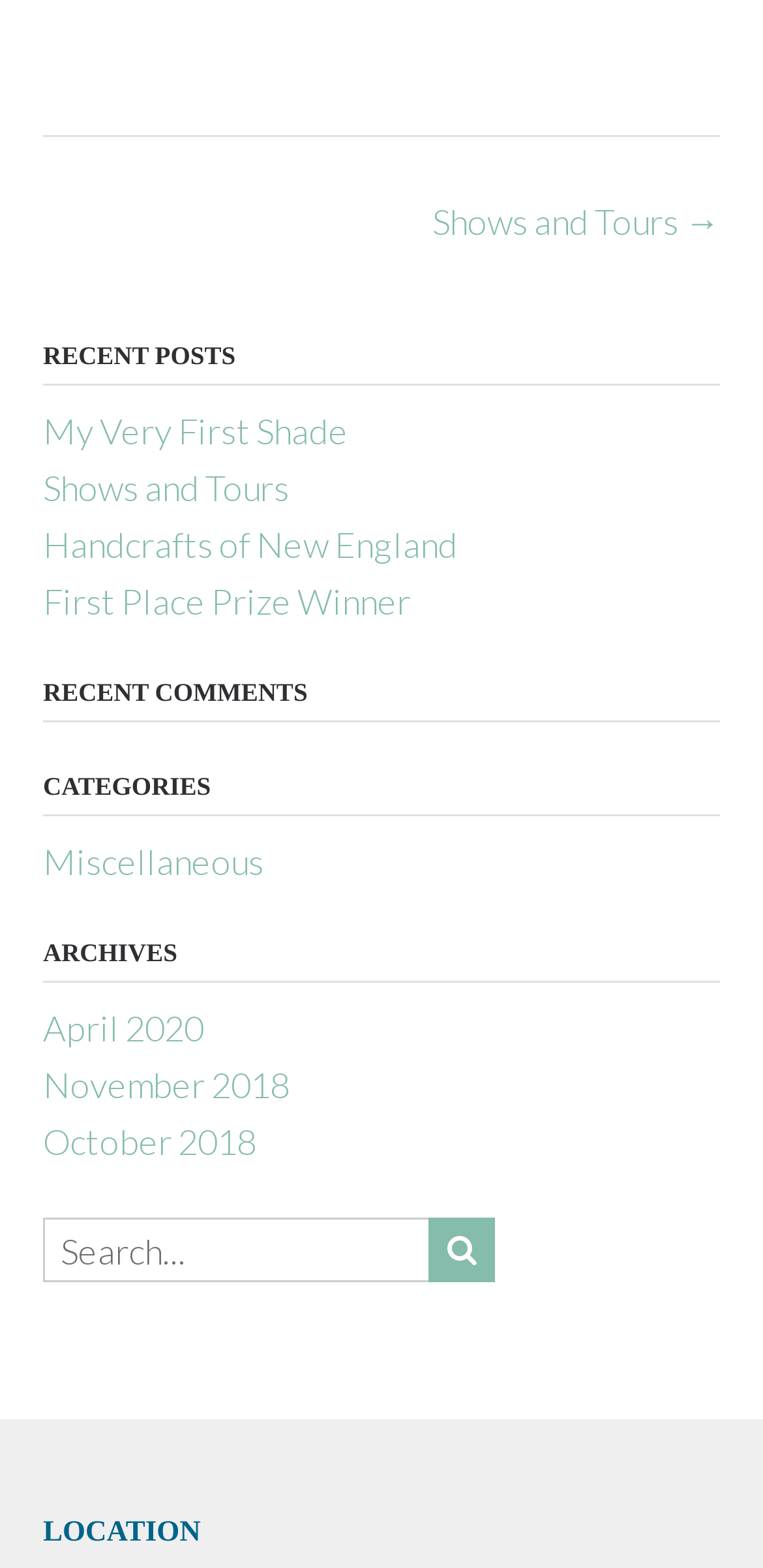Locate the bounding box of the UI element with the following description: "Miscellaneous".

[0.056, 0.536, 0.346, 0.564]